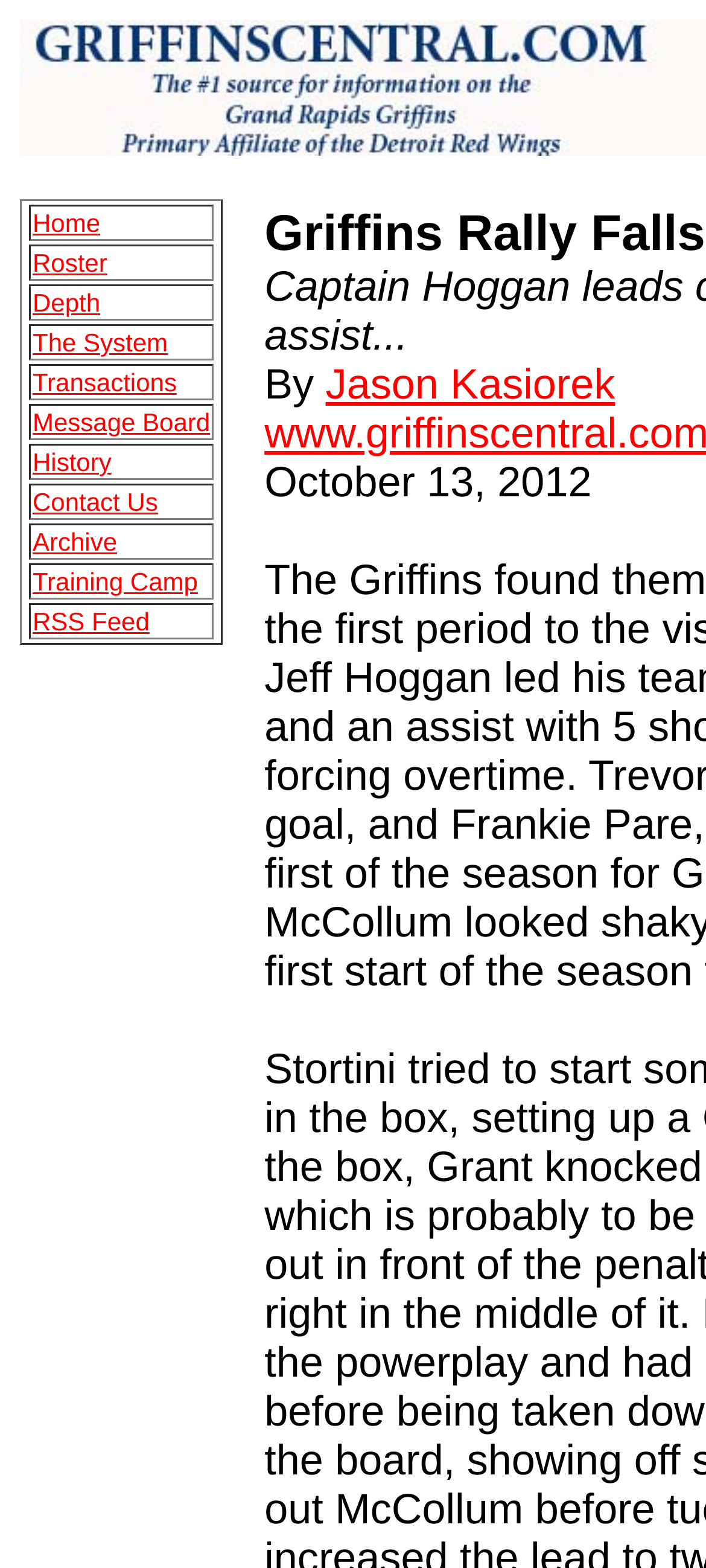Determine the bounding box coordinates of the element that should be clicked to execute the following command: "View Roster".

[0.046, 0.158, 0.152, 0.177]